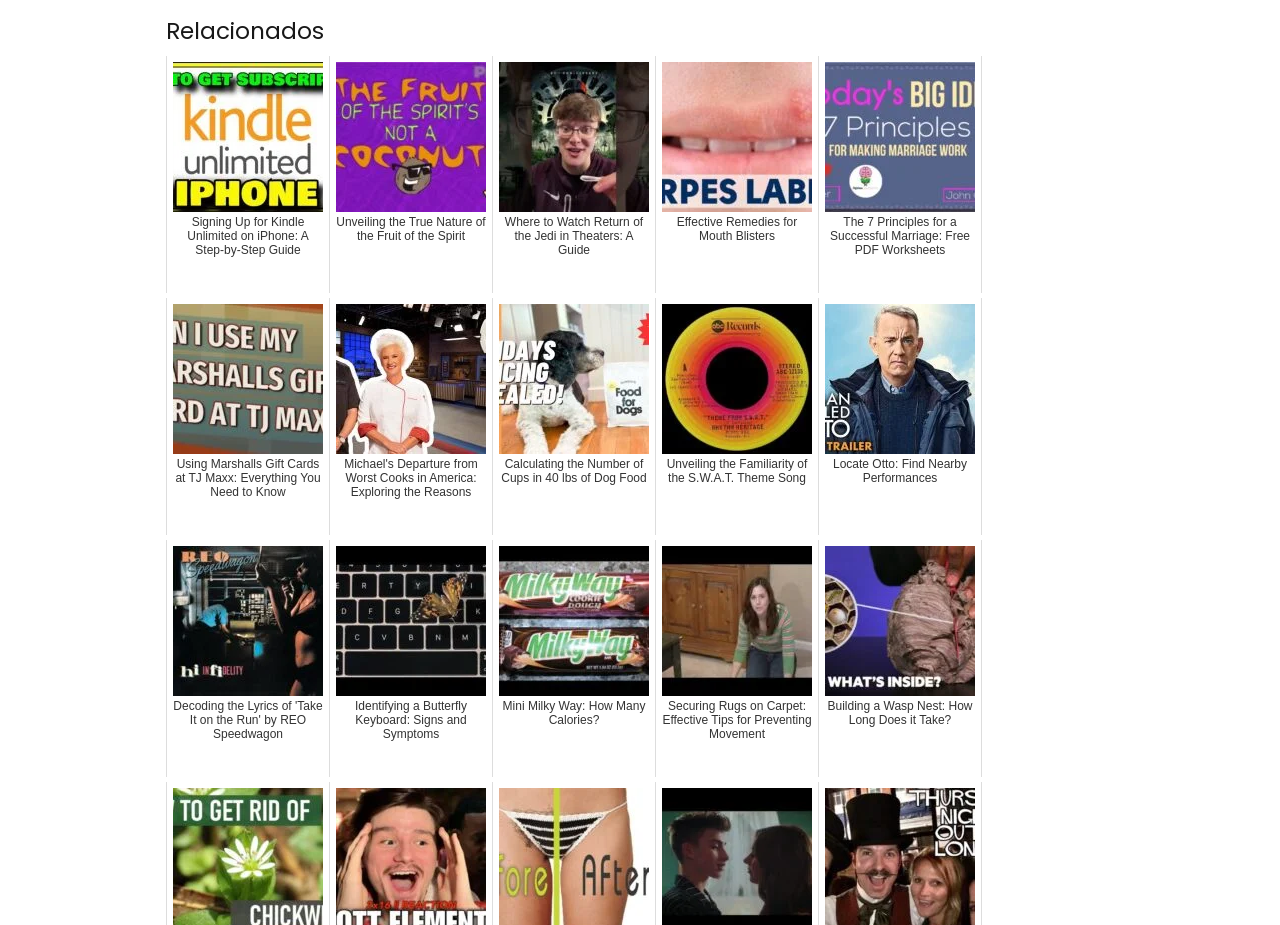Please specify the bounding box coordinates of the element that should be clicked to execute the given instruction: 'Learn about Effective Remedies for Mouth Blisters'. Ensure the coordinates are four float numbers between 0 and 1, expressed as [left, top, right, bottom].

[0.512, 0.061, 0.64, 0.317]